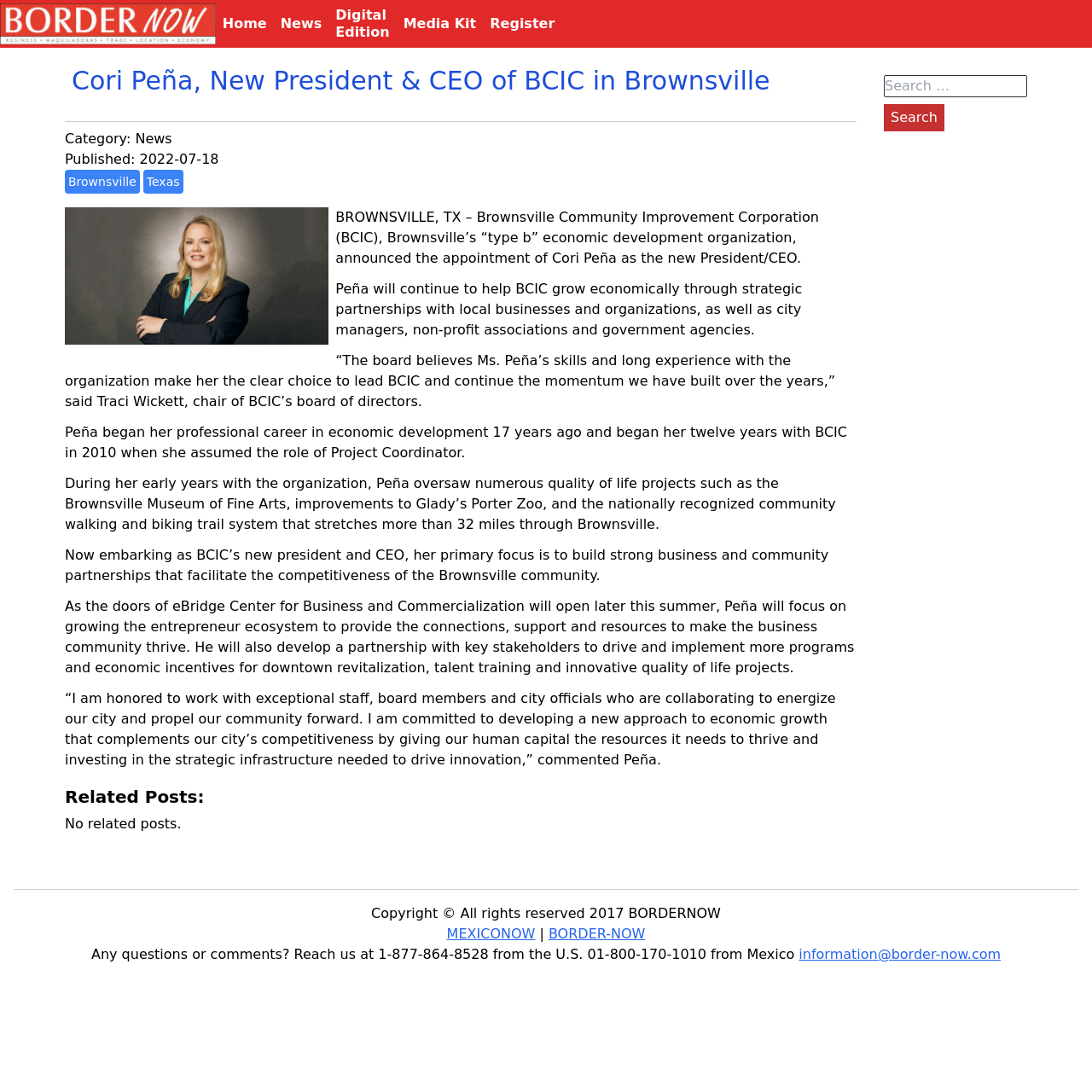Extract the text of the main heading from the webpage.

Cori Peña, New President & CEO of BCIC in Brownsville